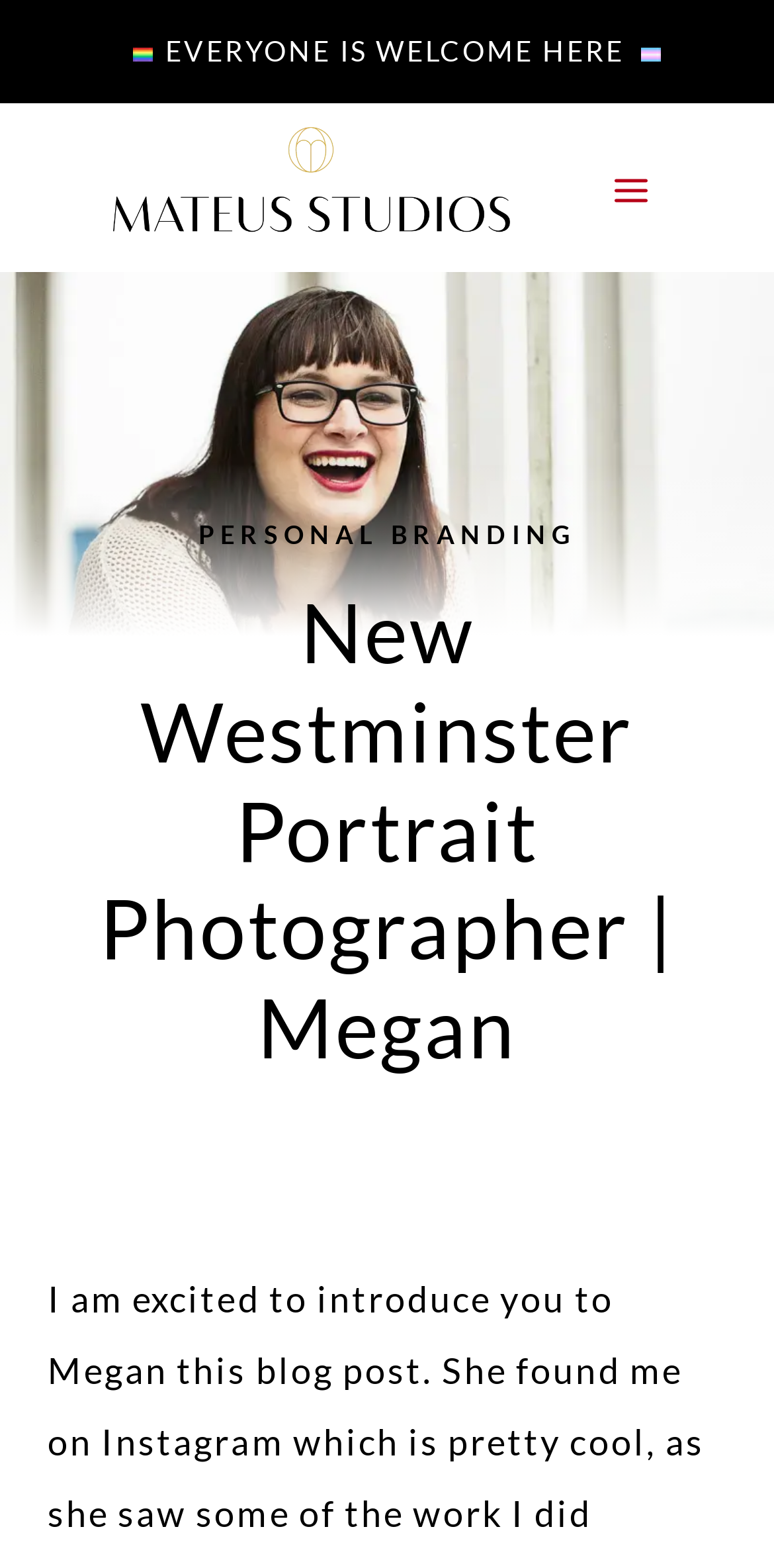What type of photography is featured in the image?
From the screenshot, supply a one-word or short-phrase answer.

Portrait